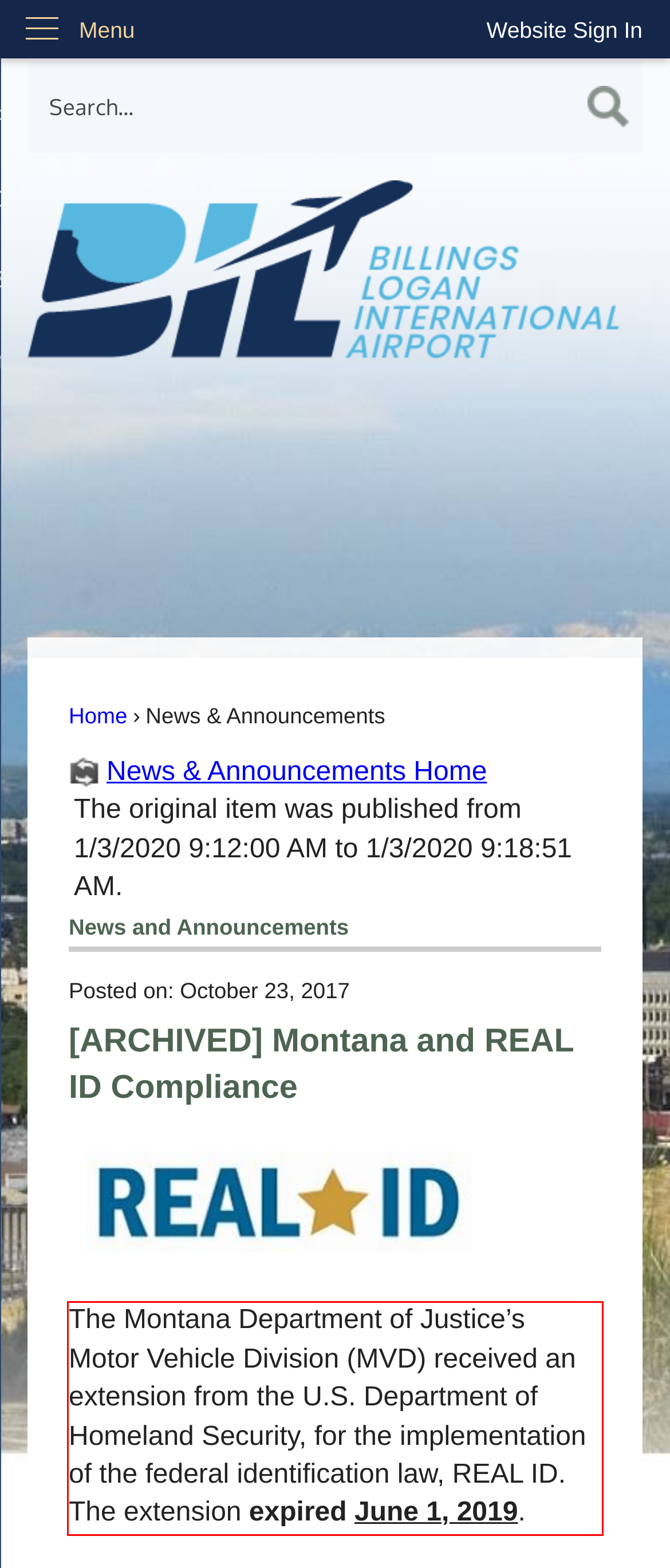Using the provided screenshot of a webpage, recognize and generate the text found within the red rectangle bounding box.

The Montana Department of Justice’s Motor Vehicle Division (MVD) received an extension from the U.S. Department of Homeland Security, for the implementation of the federal identification law, REAL ID. The extension expired June 1, 2019.